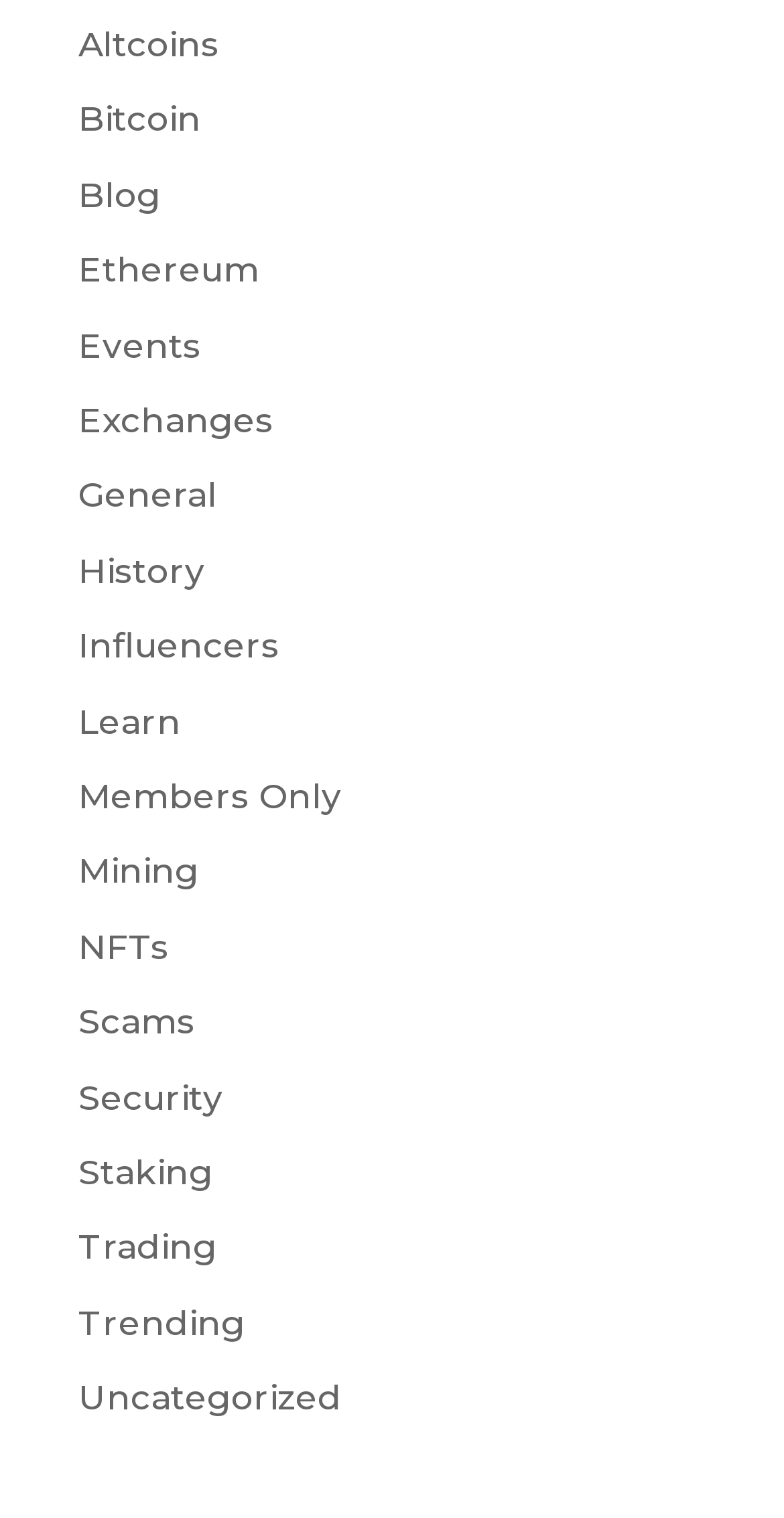Find the bounding box of the UI element described as follows: "Members Only".

[0.1, 0.511, 0.436, 0.538]